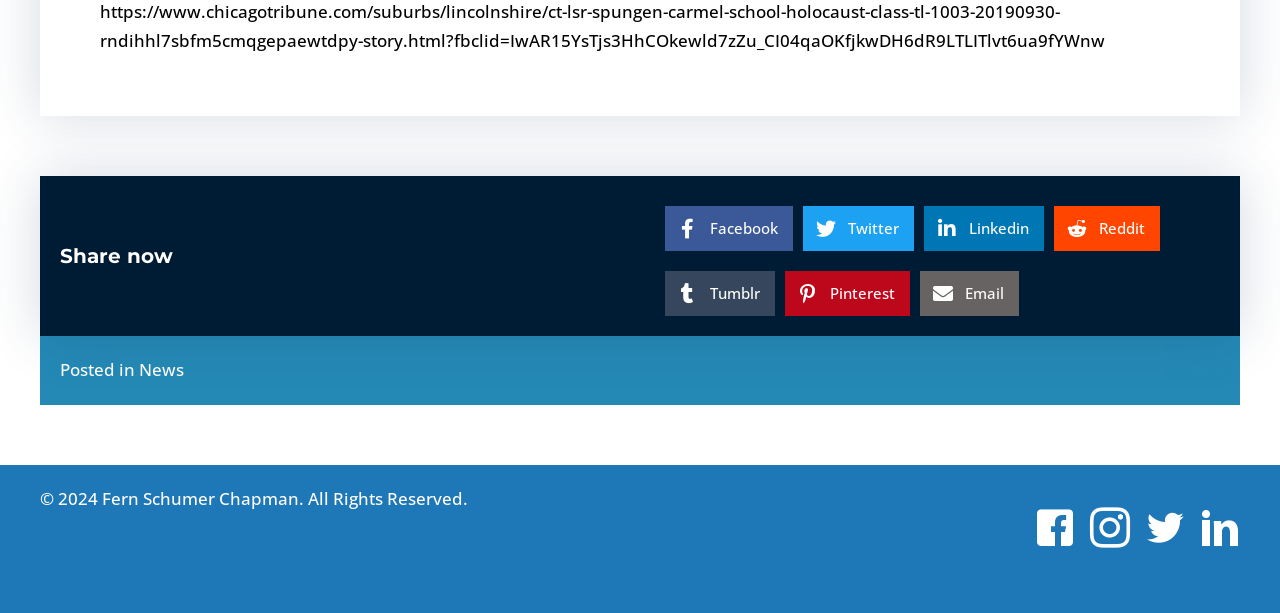Please determine the bounding box coordinates of the clickable area required to carry out the following instruction: "Click the 'Contact Now' button". The coordinates must be four float numbers between 0 and 1, represented as [left, top, right, bottom].

None